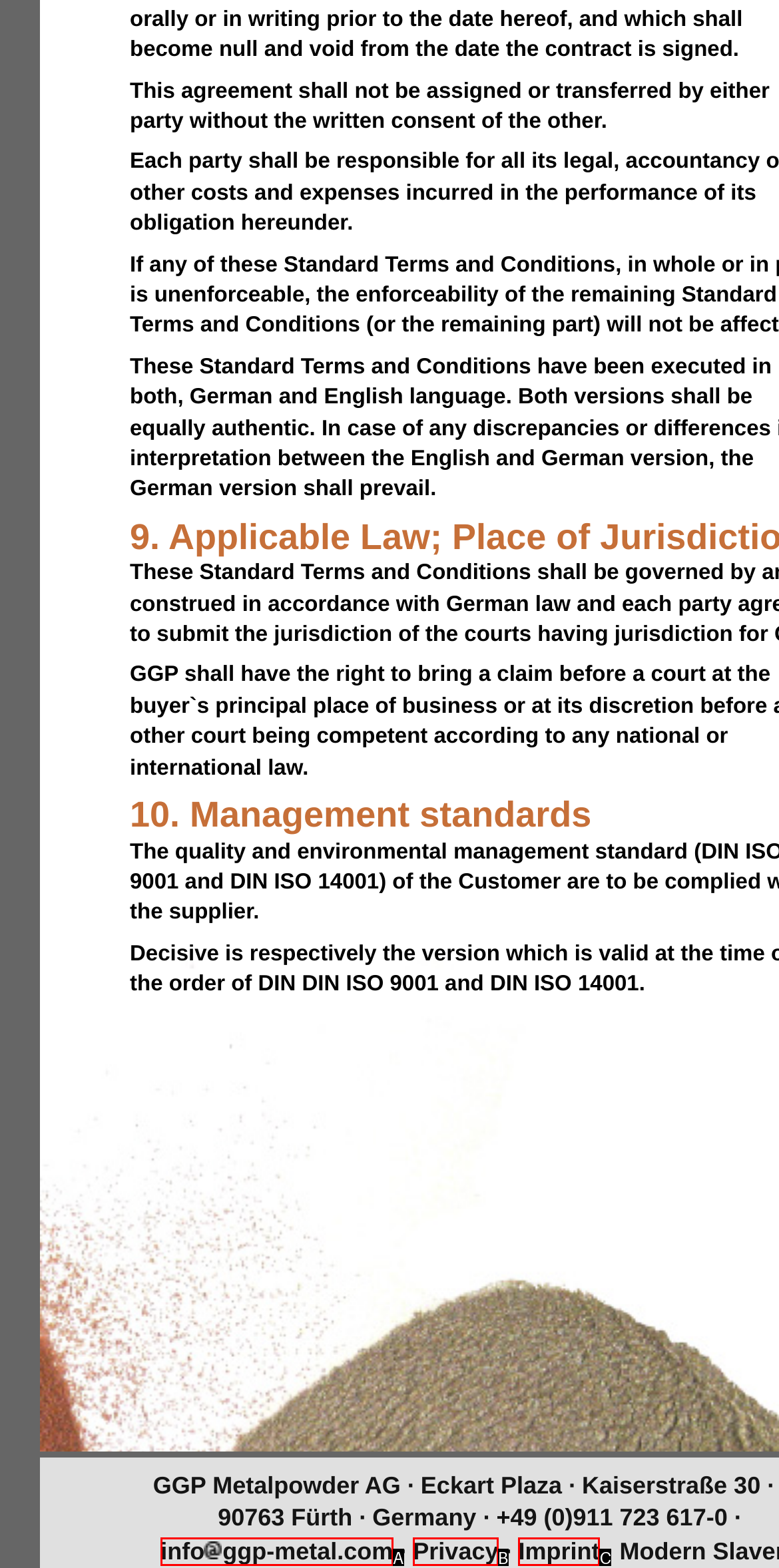Identify the HTML element that matches the description: Privacy
Respond with the letter of the correct option.

B